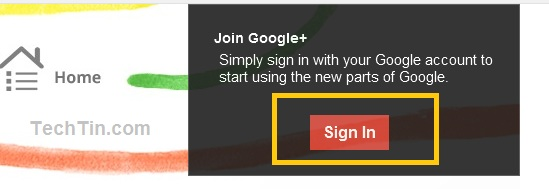Respond with a single word or phrase:
Where is the 'Home' link located?

Top left corner